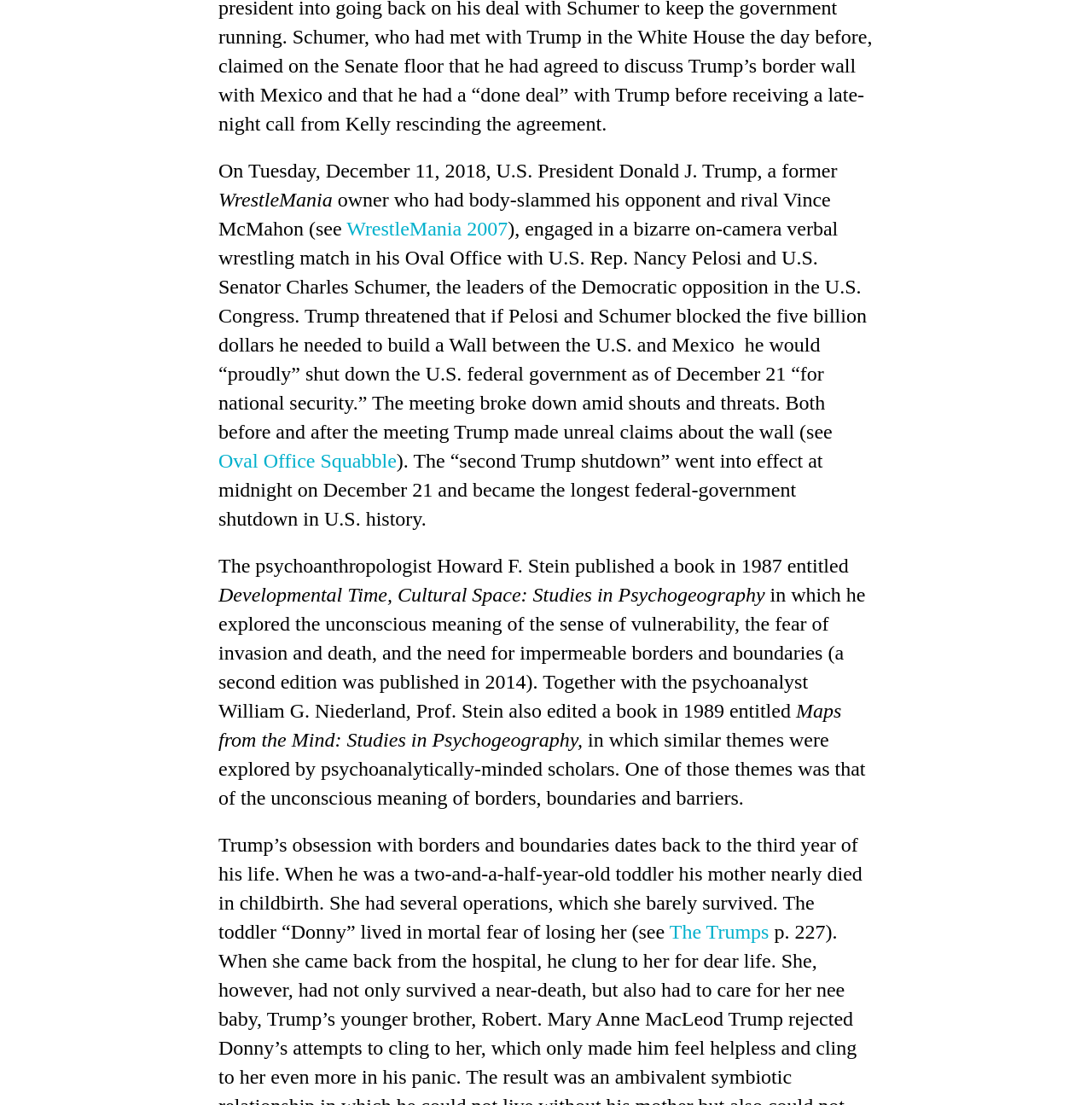Locate the bounding box of the UI element defined by this description: "Oval Office Squabble". The coordinates should be given as four float numbers between 0 and 1, formatted as [left, top, right, bottom].

[0.2, 0.407, 0.363, 0.427]